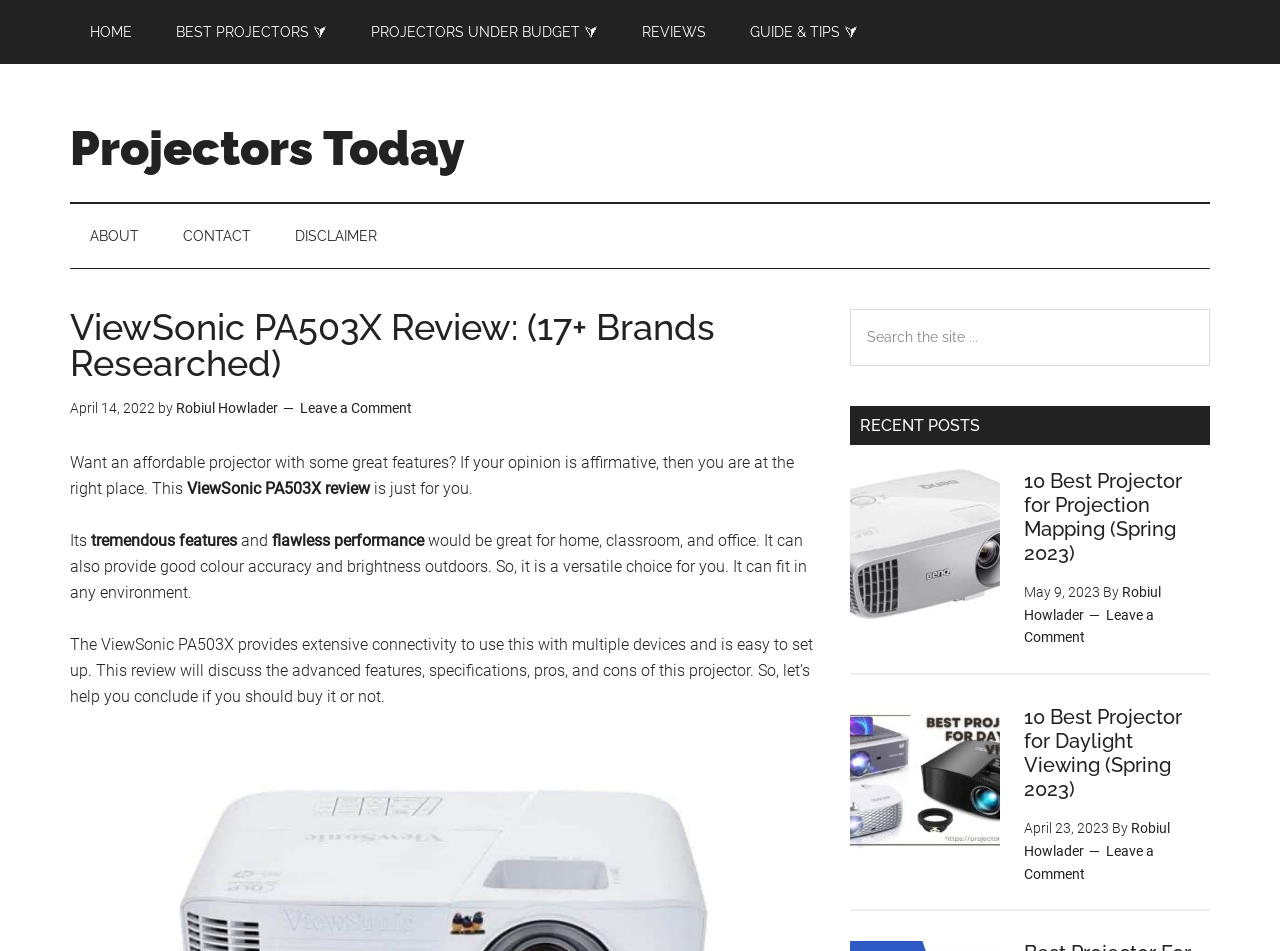How many recent posts are listed in the primary sidebar?
Based on the screenshot, respond with a single word or phrase.

2